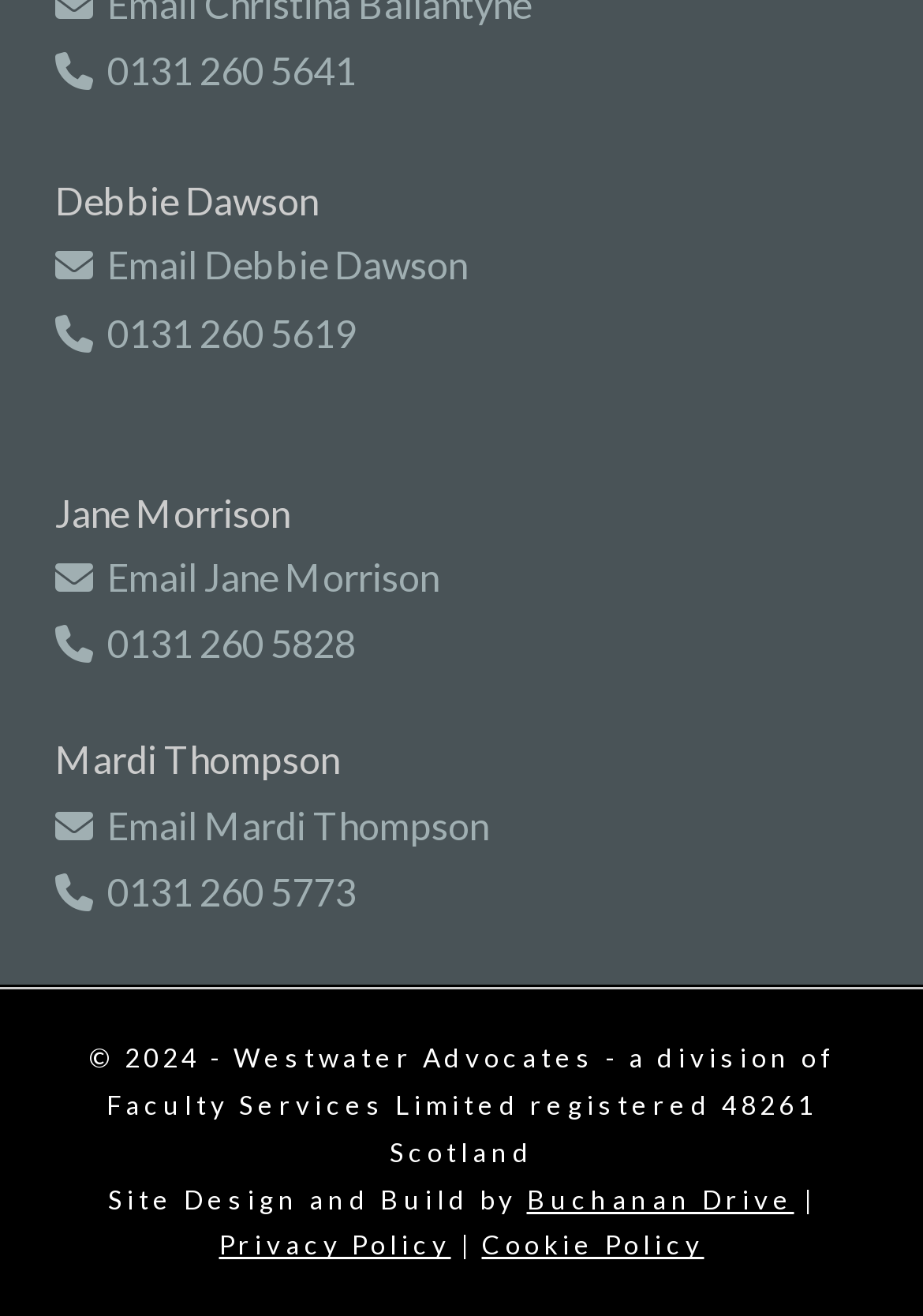Point out the bounding box coordinates of the section to click in order to follow this instruction: "Email Mardi Thompson".

[0.06, 0.609, 0.529, 0.643]